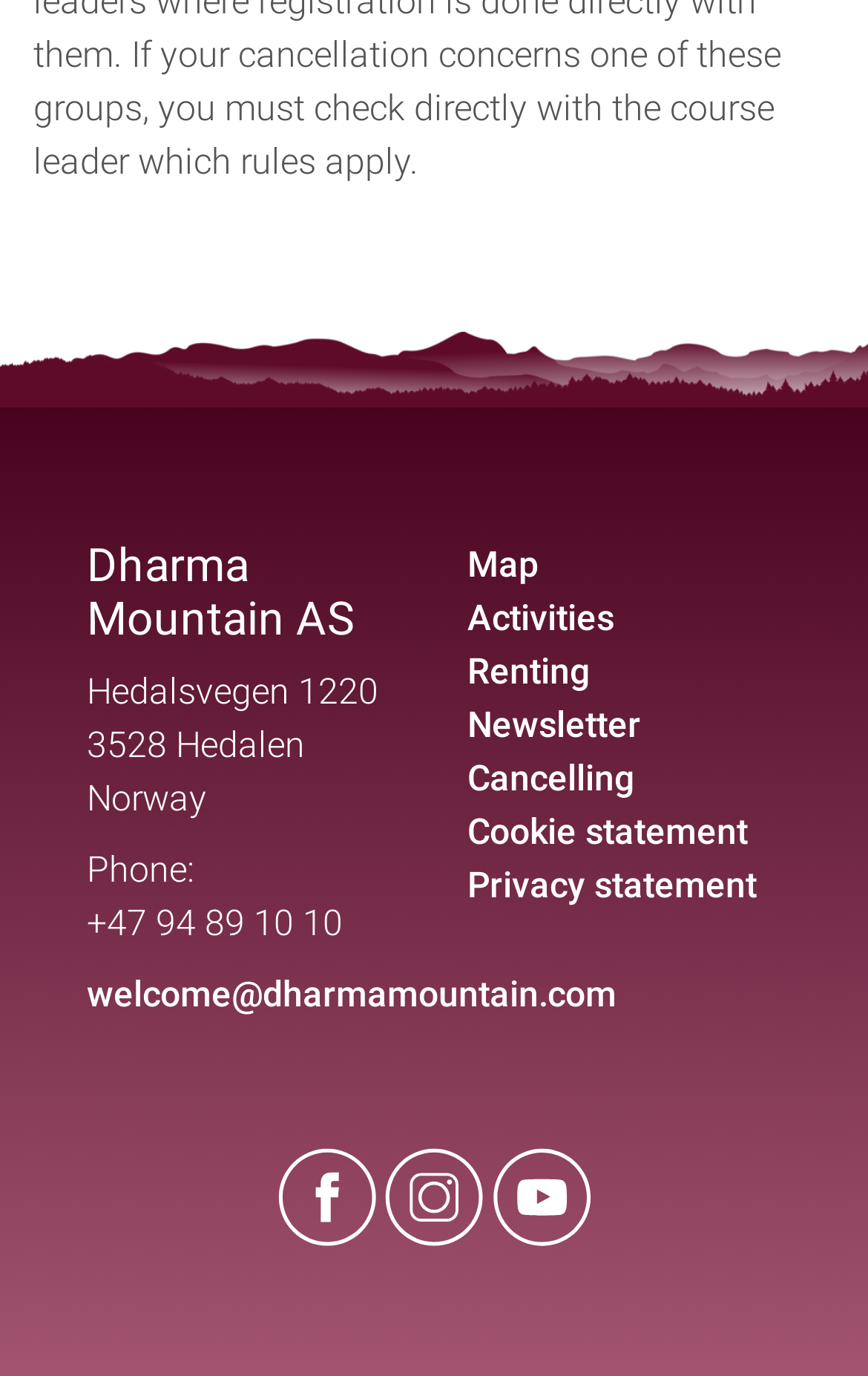Find the bounding box of the web element that fits this description: "Cookie statement".

[0.538, 0.588, 0.862, 0.619]